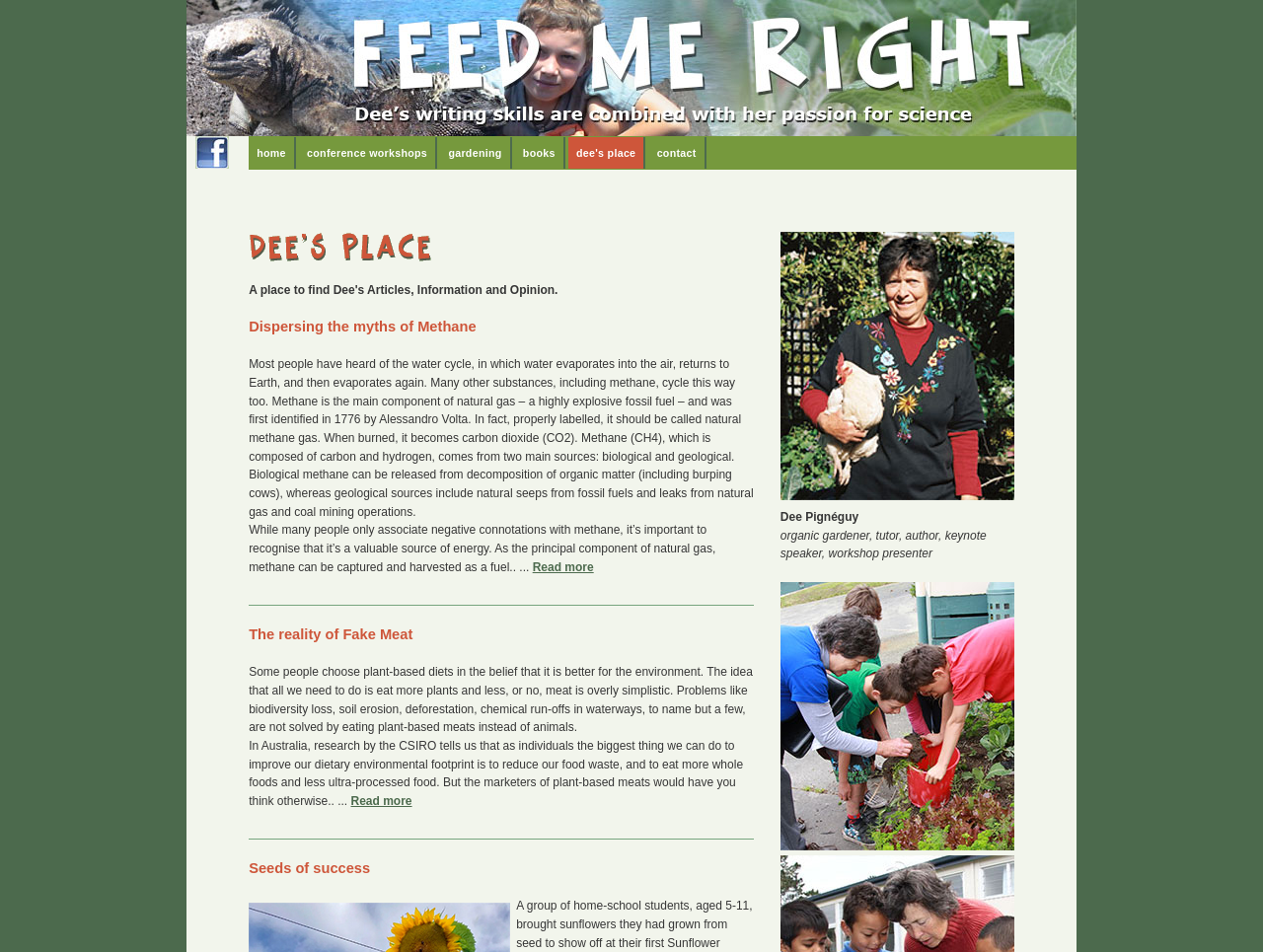What is the name of the author of the books mentioned on the webpage?
Using the image as a reference, give an elaborate response to the question.

I found the answer by looking at the links on the webpage, which include 'books', and then associating it with Dee Pignéguy, who is mentioned as an author on the webpage.